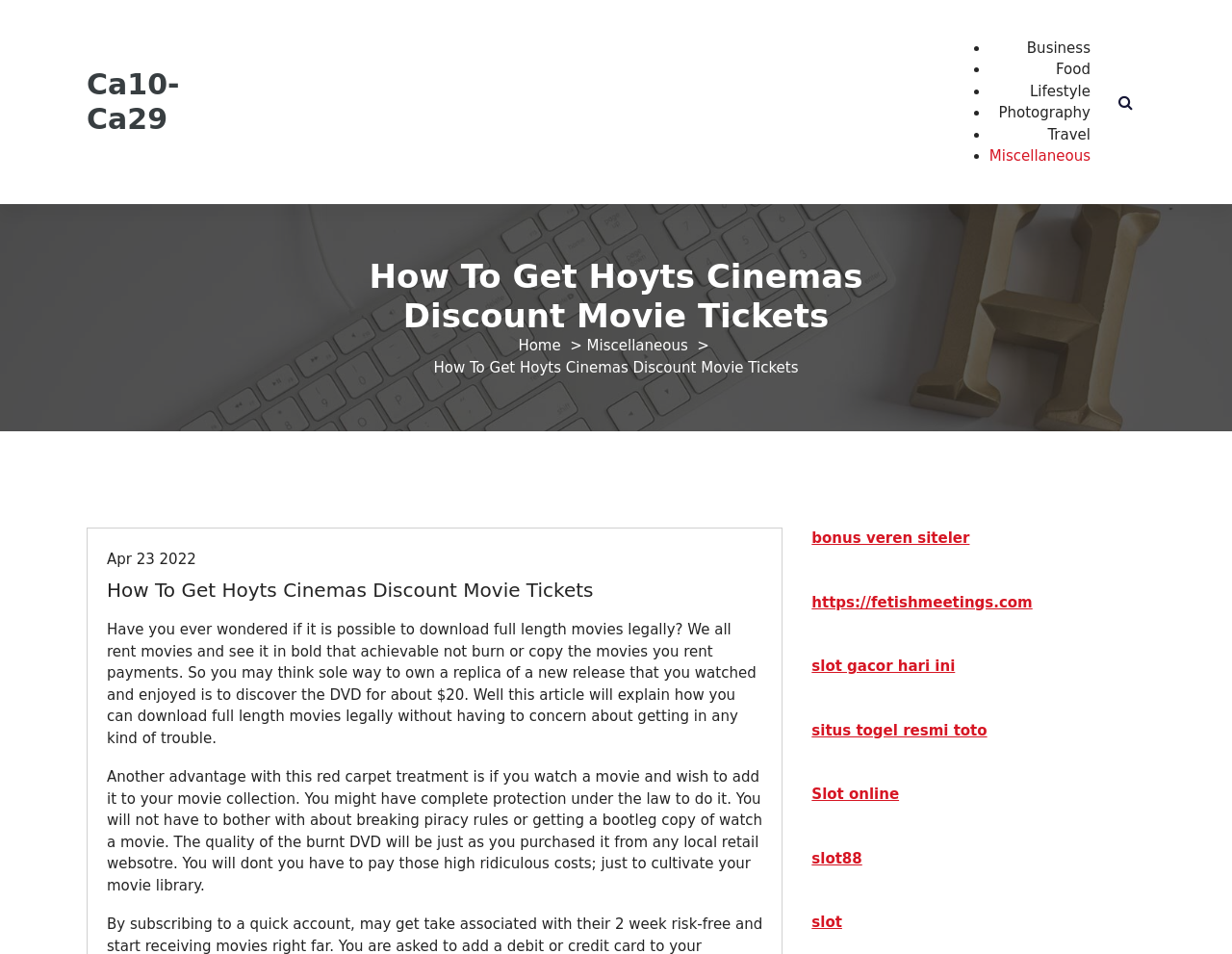Specify the bounding box coordinates of the element's region that should be clicked to achieve the following instruction: "Go to the 'Business' category". The bounding box coordinates consist of four float numbers between 0 and 1, in the format [left, top, right, bottom].

[0.422, 0.038, 0.498, 0.082]